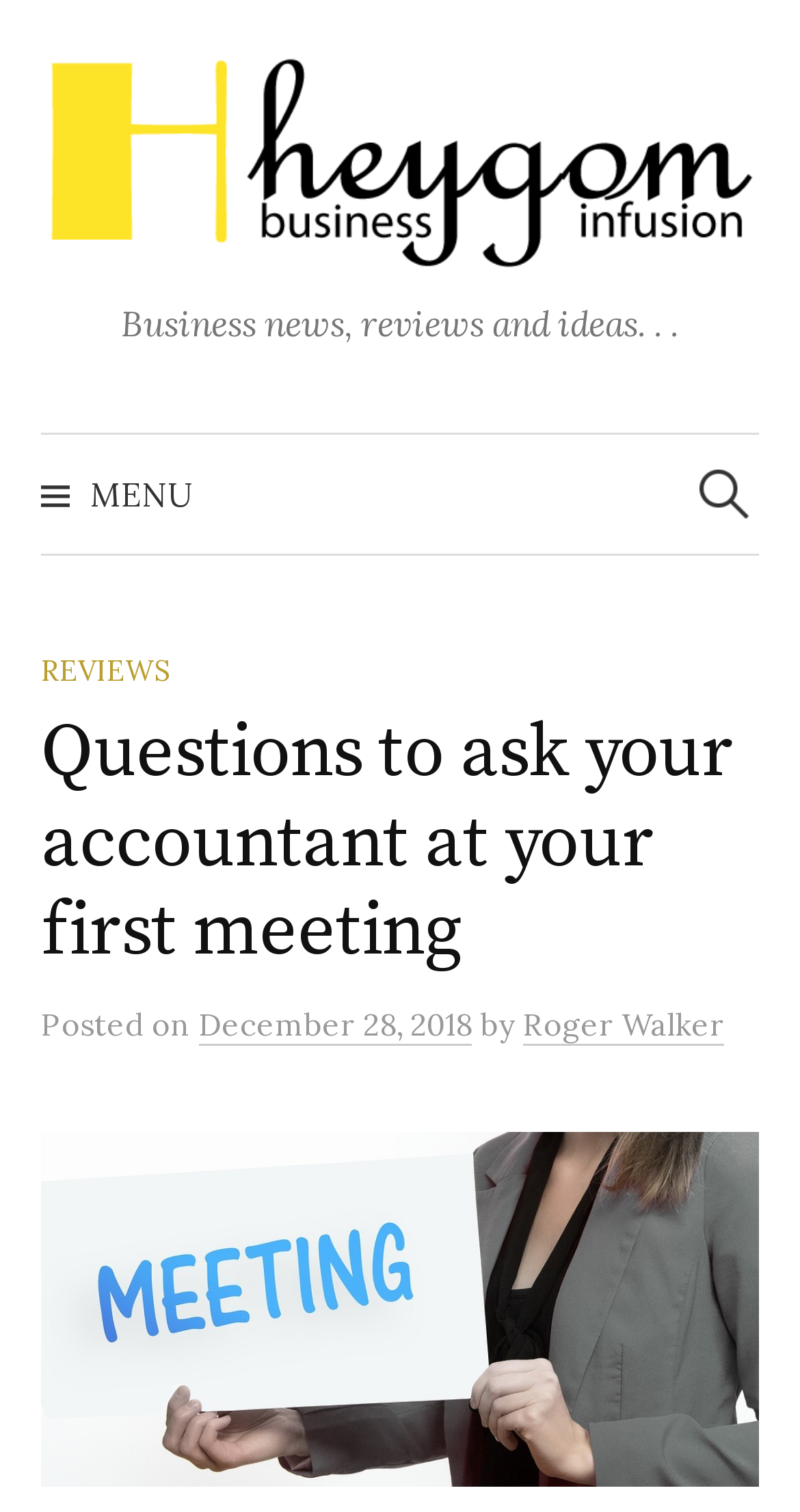Determine the bounding box coordinates for the HTML element described here: "theCleu".

None